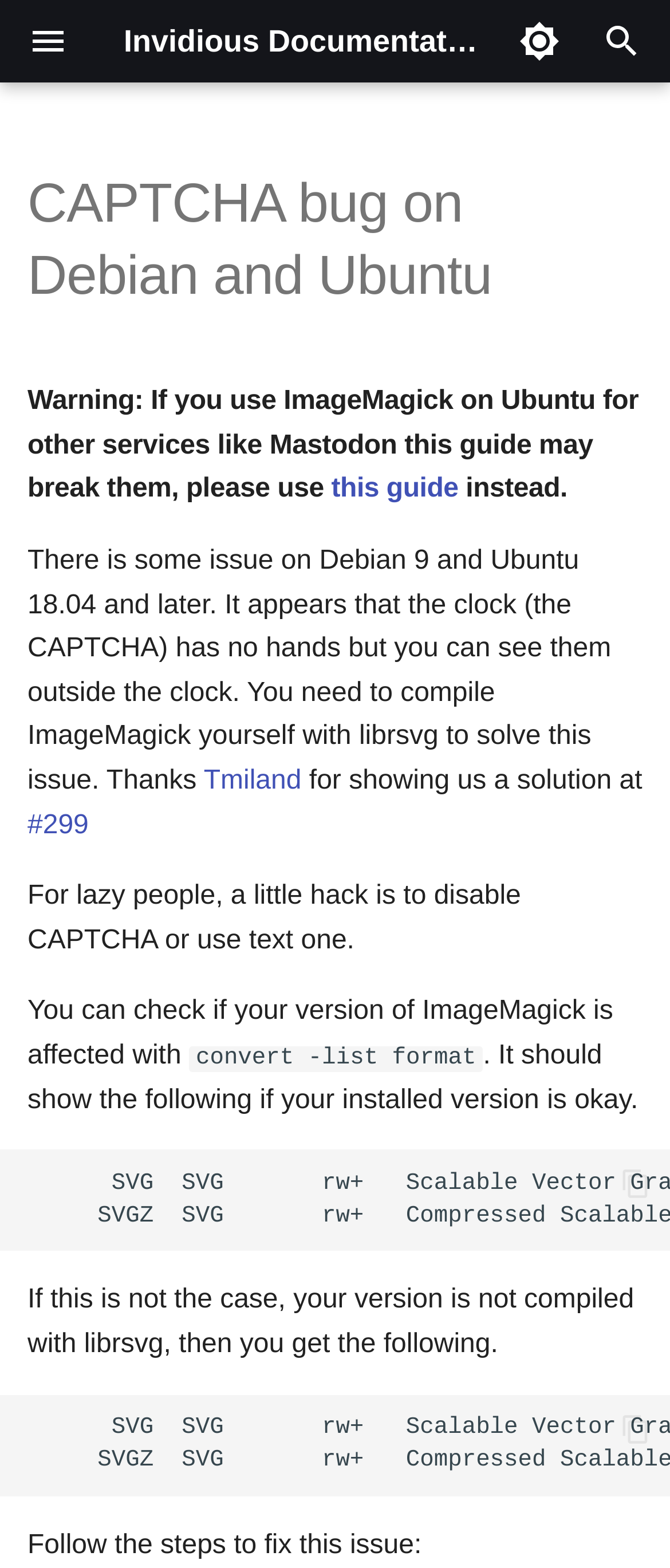Please give the bounding box coordinates of the area that should be clicked to fulfill the following instruction: "Copy to clipboard". The coordinates should be in the format of four float numbers from 0 to 1, i.e., [left, top, right, bottom].

[0.918, 0.742, 0.979, 0.768]